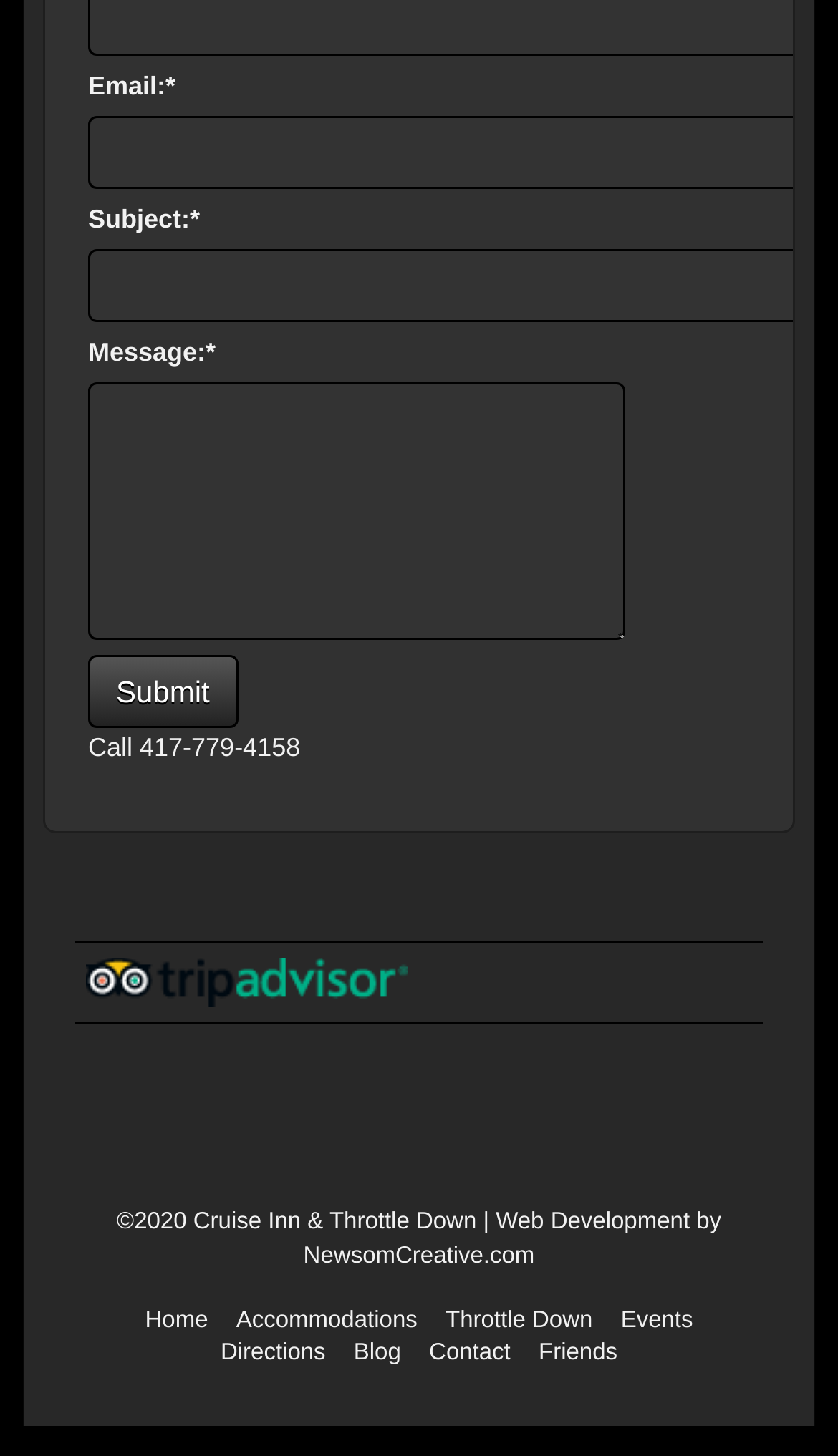Find the bounding box coordinates of the clickable area that will achieve the following instruction: "Go to Home".

[0.173, 0.898, 0.248, 0.916]